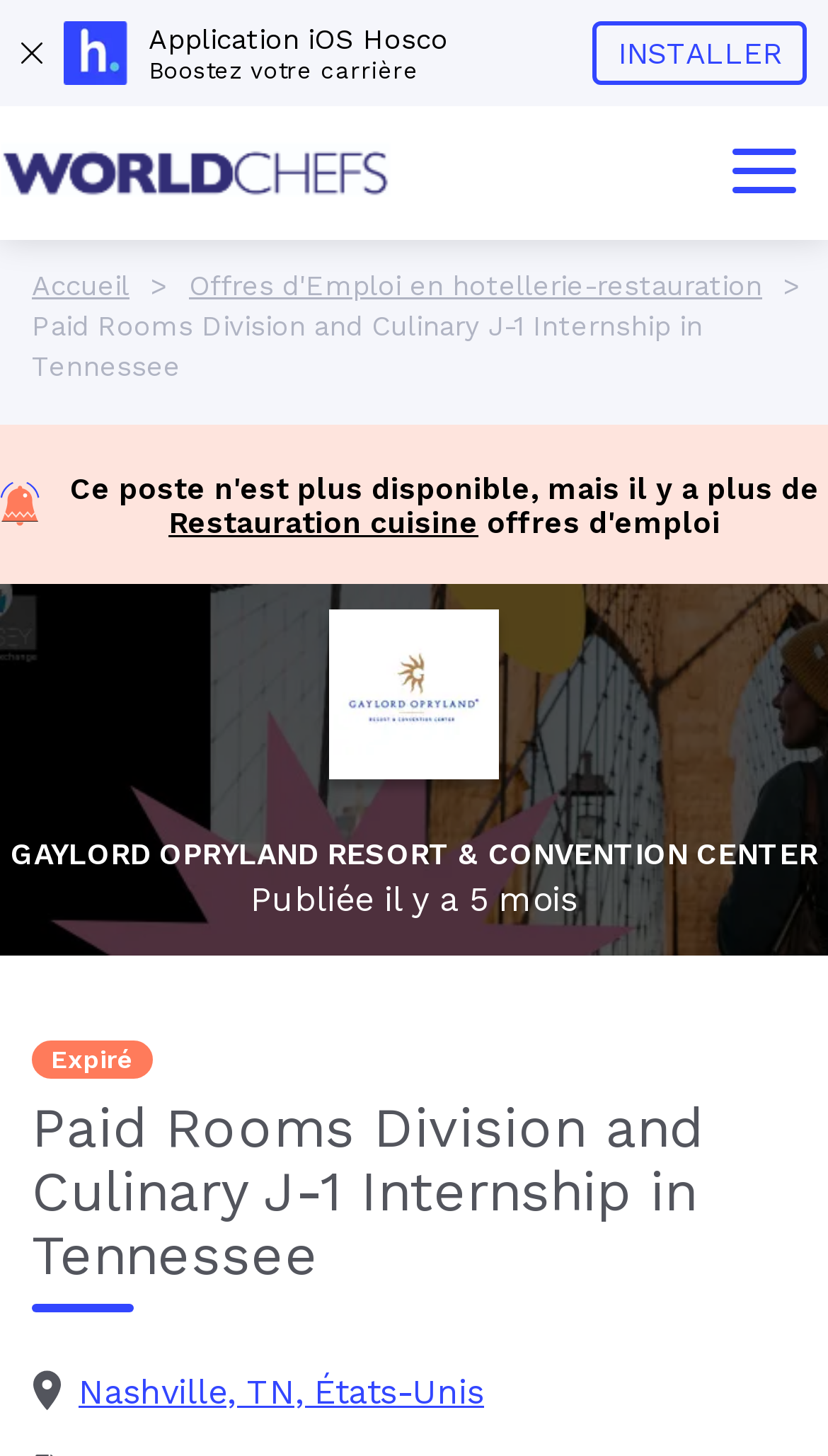Locate the bounding box coordinates of the clickable area to execute the instruction: "Install the app". Provide the coordinates as four float numbers between 0 and 1, represented as [left, top, right, bottom].

[0.715, 0.015, 0.974, 0.058]